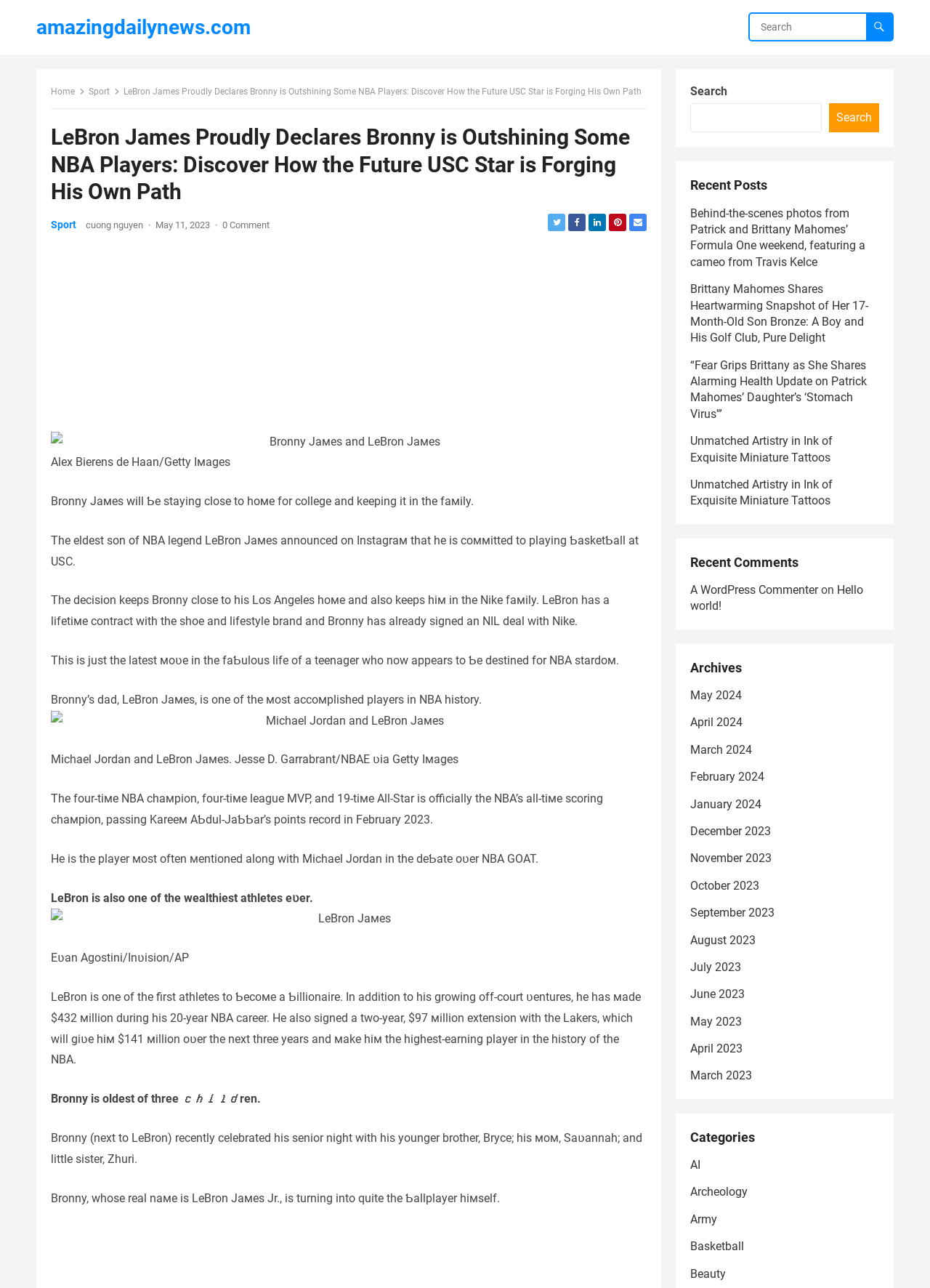Determine the bounding box coordinates for the HTML element mentioned in the following description: "parent_node: Search name="s"". The coordinates should be a list of four floats ranging from 0 to 1, represented as [left, top, right, bottom].

[0.742, 0.08, 0.884, 0.103]